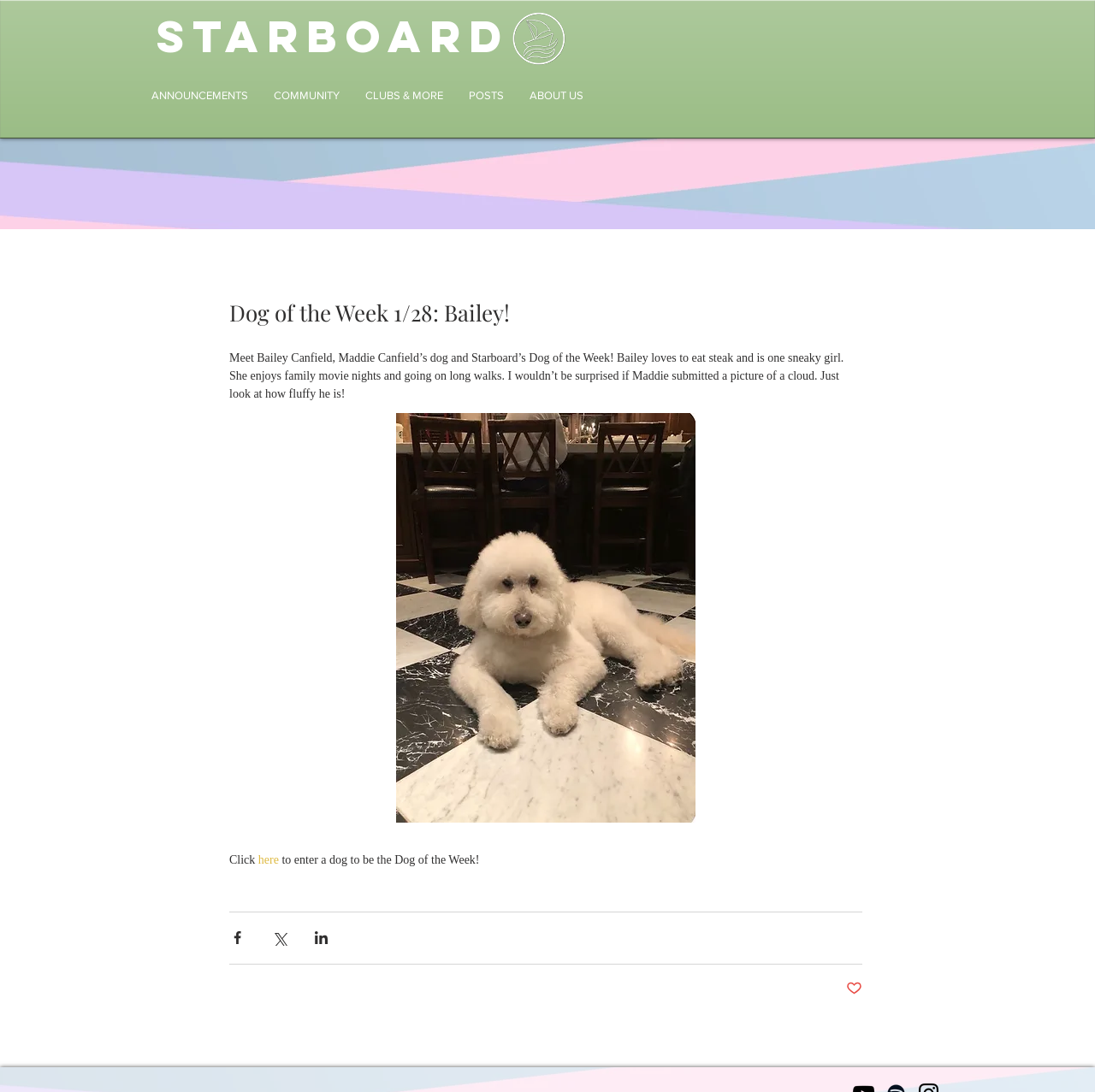Please find the bounding box for the UI element described by: "CLUBS & MORE".

[0.322, 0.049, 0.416, 0.127]